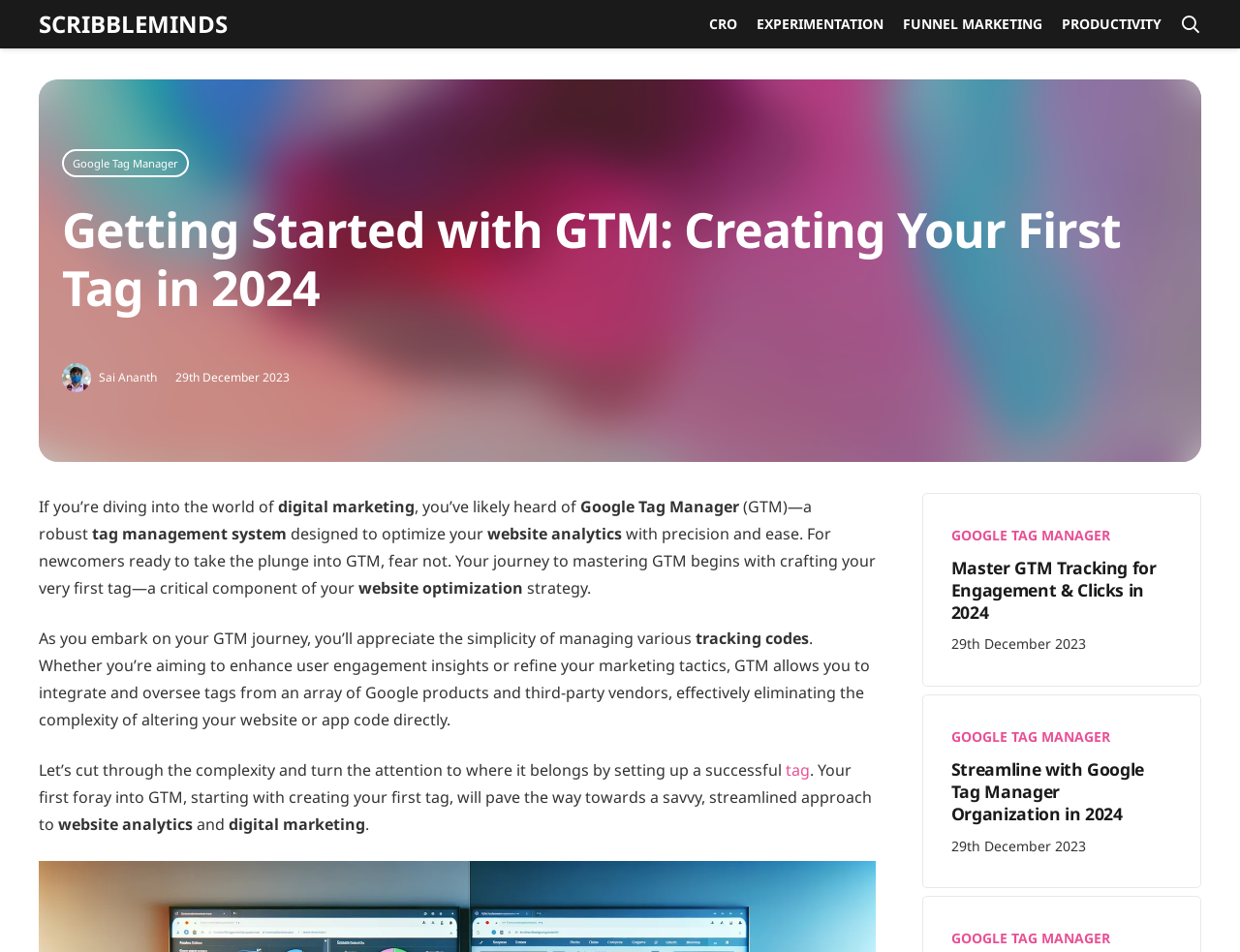Bounding box coordinates must be specified in the format (top-left x, top-left y, bottom-right x, bottom-right y). All values should be floating point numbers between 0 and 1. What are the bounding box coordinates of the UI element described as: Google Tag Manager

[0.767, 0.552, 0.895, 0.572]